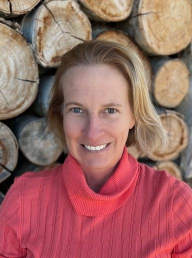Summarize the image with a detailed caption.

The image features a smiling woman with shoulder-length blonde hair, set against a backdrop of neatly stacked tree logs. She is wearing a bright coral turtleneck sweater, which adds warmth to her appearance. The composition highlights her friendly demeanor and approachable expression, reflecting her passion for the environment. This image is associated with Michelle Gadd, an ecologist known for her extensive work in African wildlife conservation, particularly regarding elephants and rhinos. Her commitment to ecological studies and global conservation efforts is an integral part of her identity, showcasing the intersection of human and environmental welfare.